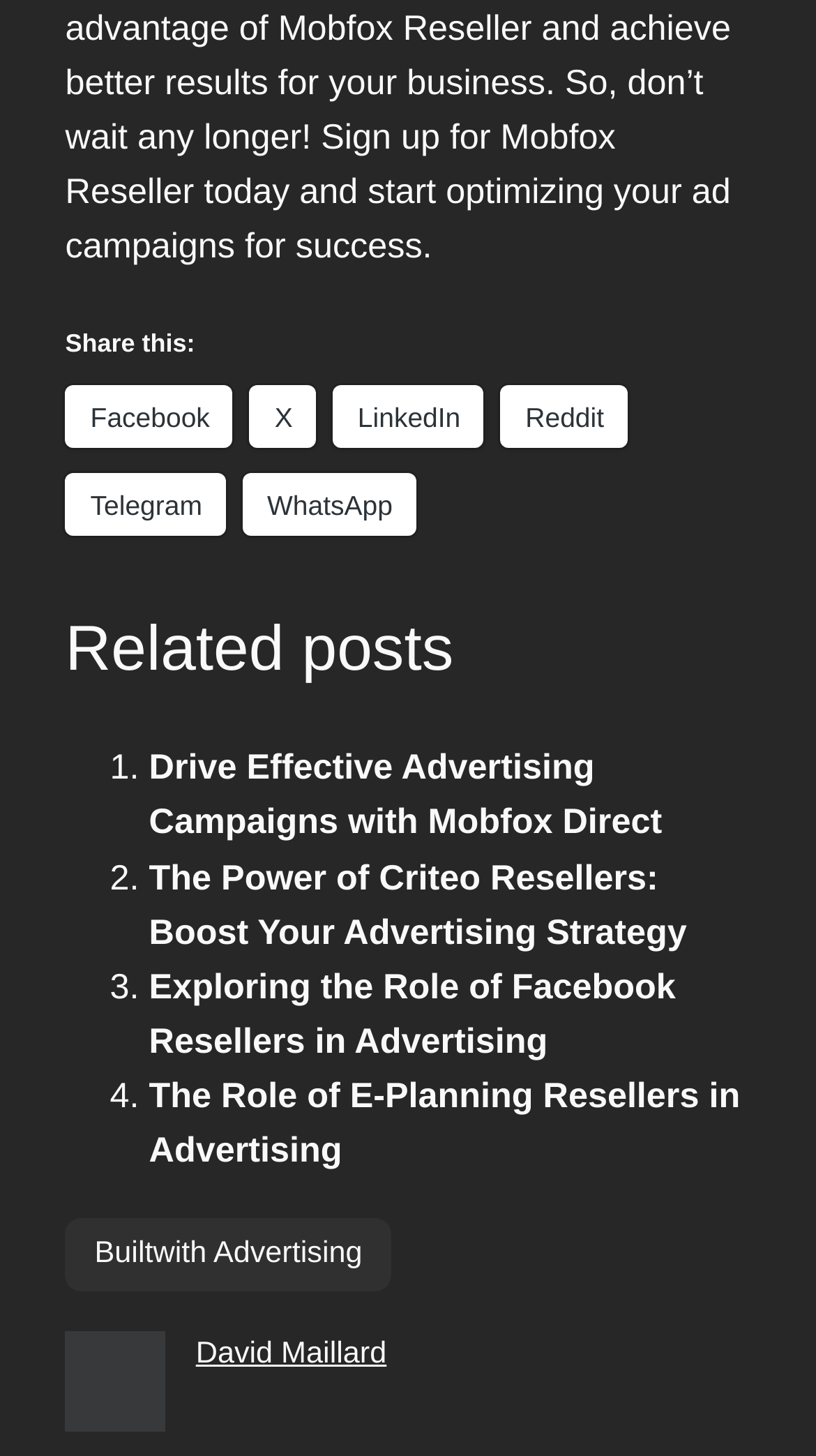Carefully examine the image and provide an in-depth answer to the question: Who is the author of the webpage?

I found a link at the bottom of the webpage with the text 'David Maillard', which suggests that he is the author of the webpage.